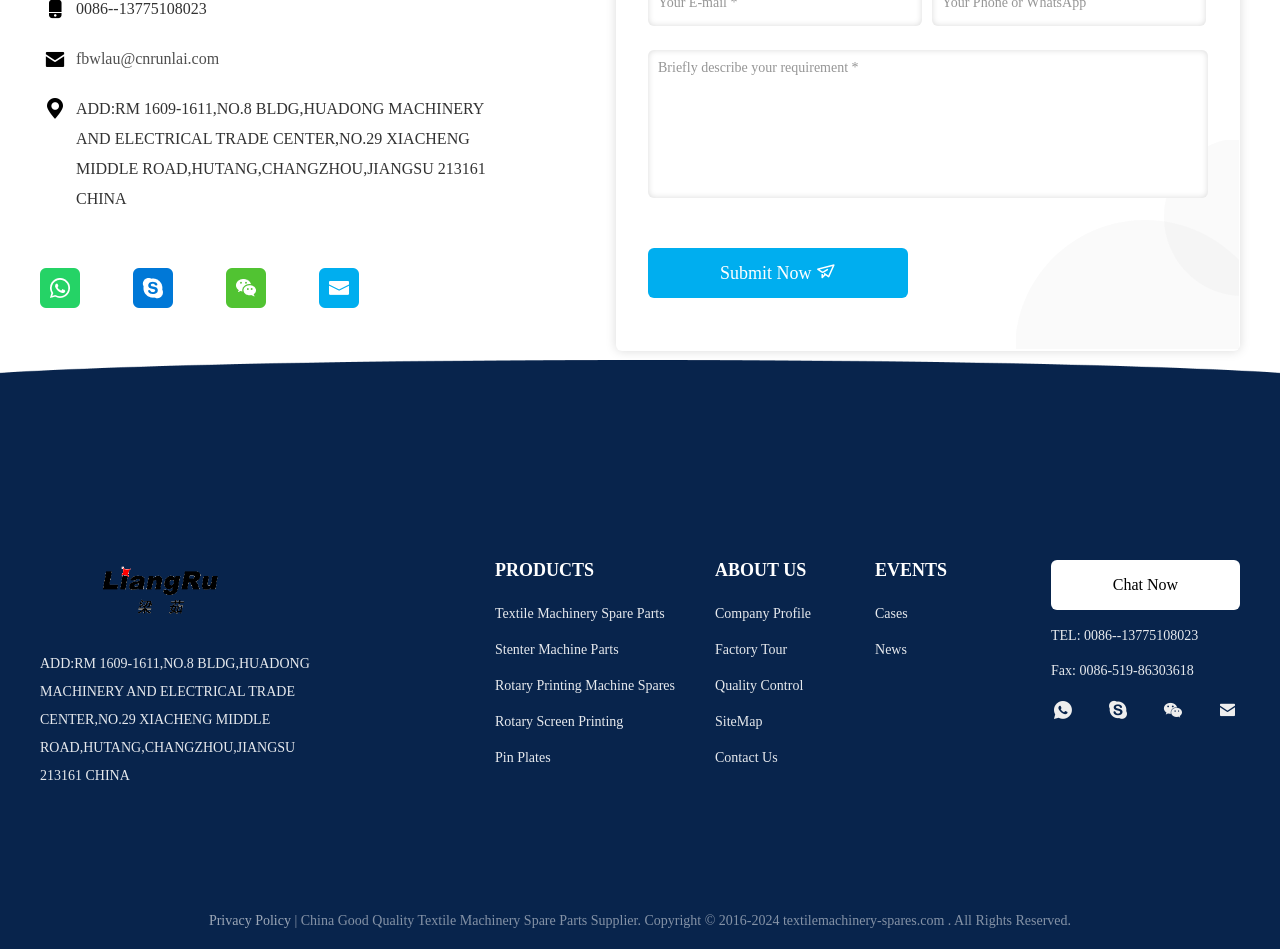Predict the bounding box of the UI element that fits this description: "The Artistry of Planner Stickers".

None